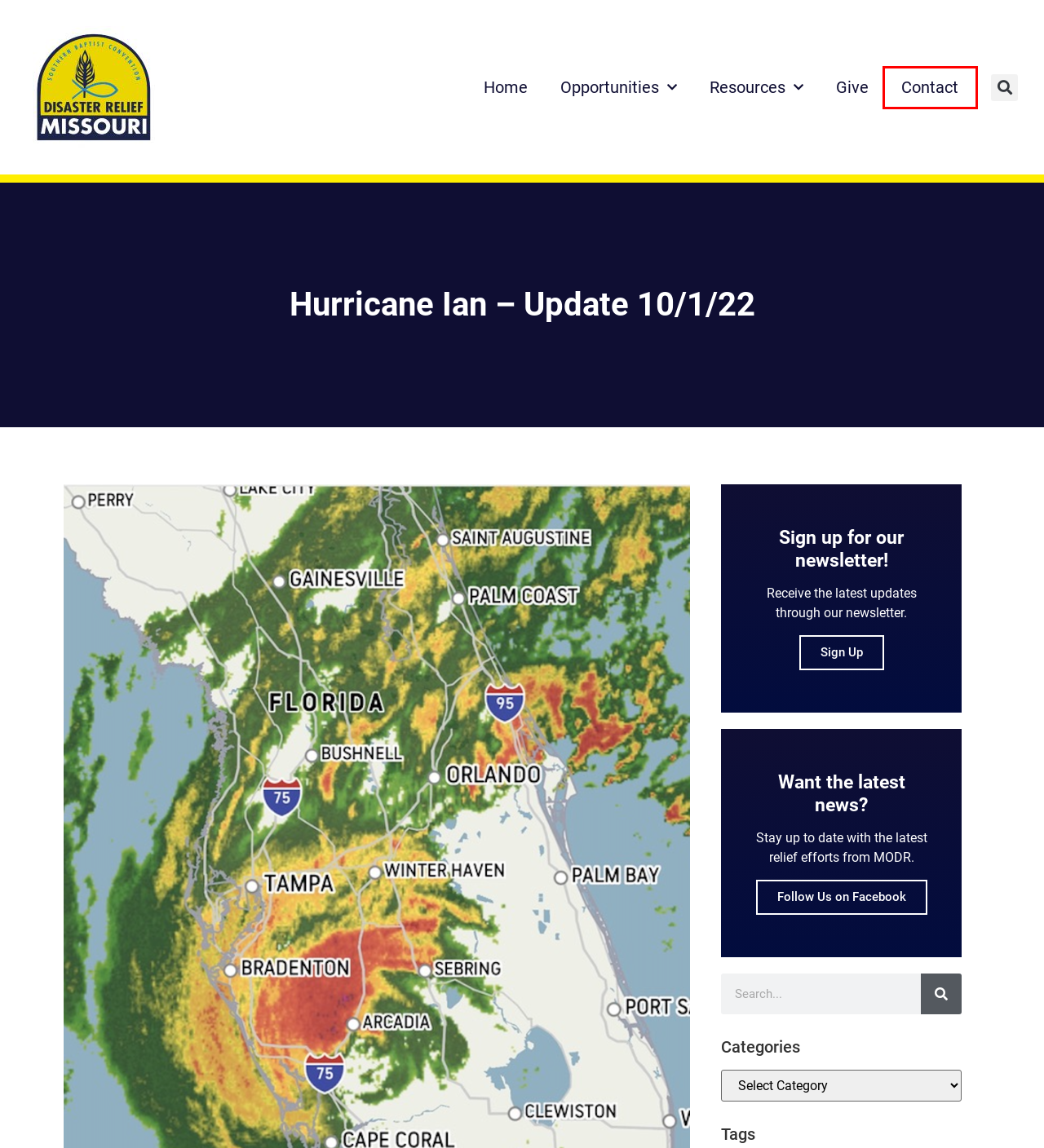Analyze the given webpage screenshot and identify the UI element within the red bounding box. Select the webpage description that best matches what you expect the new webpage to look like after clicking the element. Here are the candidates:
A. KY Archives - Disaster Relief
B. Support Disaster Relief - Disaster Relief
C. Contact - Disaster Relief
D. Newsletter Sign up - Disaster Relief
E. Tornado Archives - Disaster Relief
F. Home - Disaster Relief
G. Syria Archives - Disaster Relief
H. Articles - Disaster Relief

C